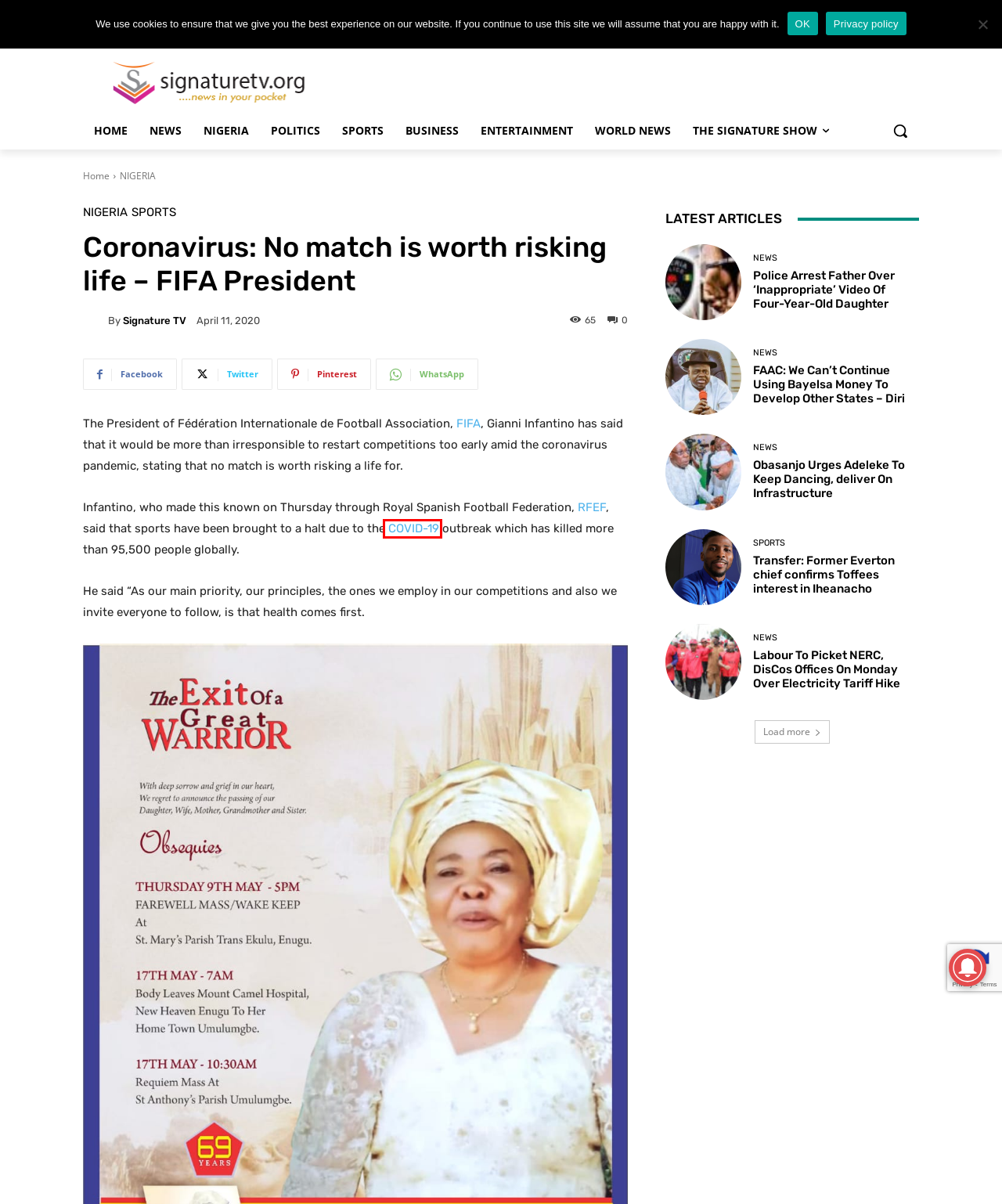Consider the screenshot of a webpage with a red bounding box and select the webpage description that best describes the new page that appears after clicking the element inside the red box. Here are the candidates:
A. Police Arrest Father Over ‘Inappropriate’ Video Of Four-Year-Old Daughter | SIGNATURE TV
B. EX-RANGERS PLAYERS RENEW TIES AND ELECT A NEW EXECUTIVE IN ENUGU – WATCH VIDEO | SIGNATURE TV
C. Team | SIGNATURE TV
D. FAAC: We Can’t Continue Using Bayelsa Money To Develop Other States – Diri | SIGNATURE TV
E. THE SIGNATURE SHOW | SIGNATURE TV
F. Football will be different after Coronavirus - FIFA President - P.M. News
G. Female President resigns after her sex tape with driver goes viral | SIGNATURE TV
H. NEWS | SIGNATURE TV

F